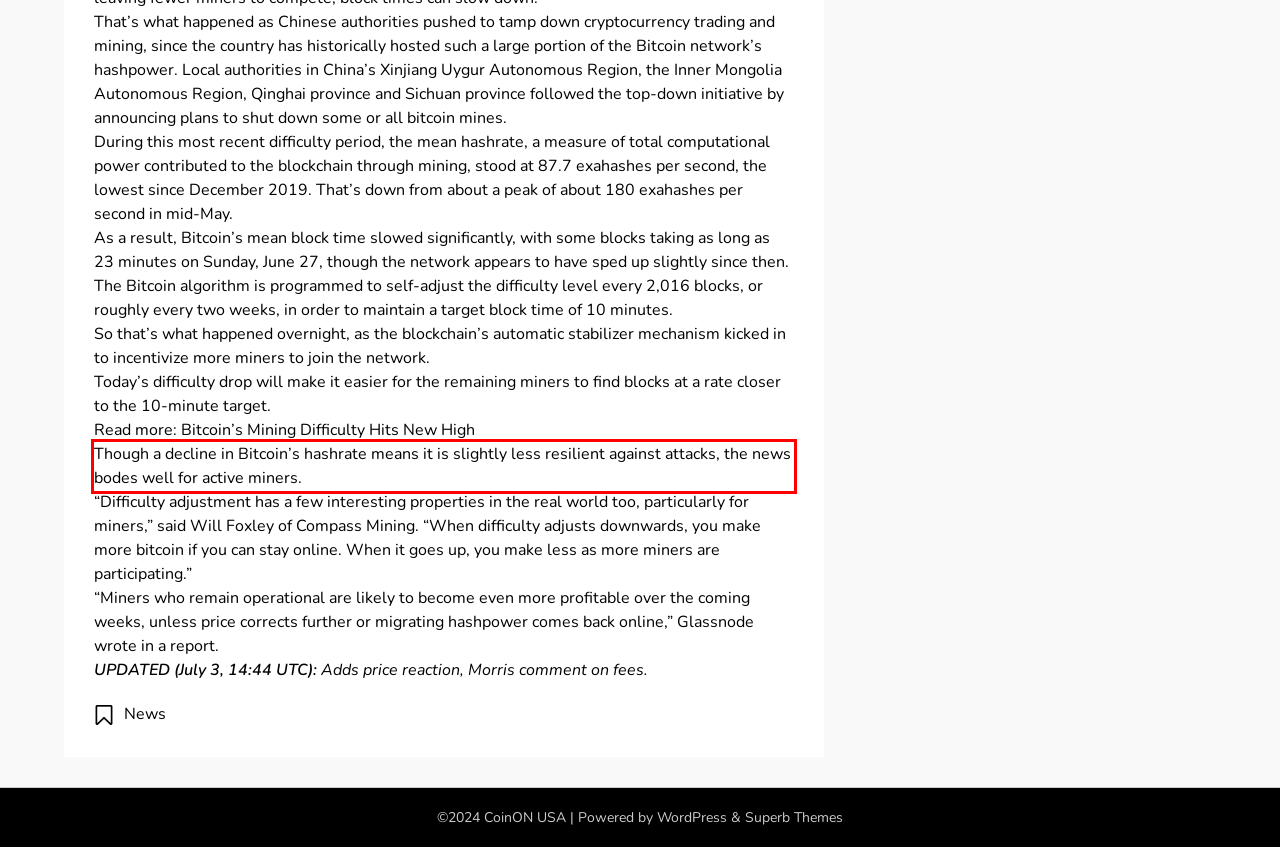Identify the red bounding box in the webpage screenshot and perform OCR to generate the text content enclosed.

Though a decline in Bitcoin’s hashrate means it is slightly less resilient against attacks, the news bodes well for active miners.